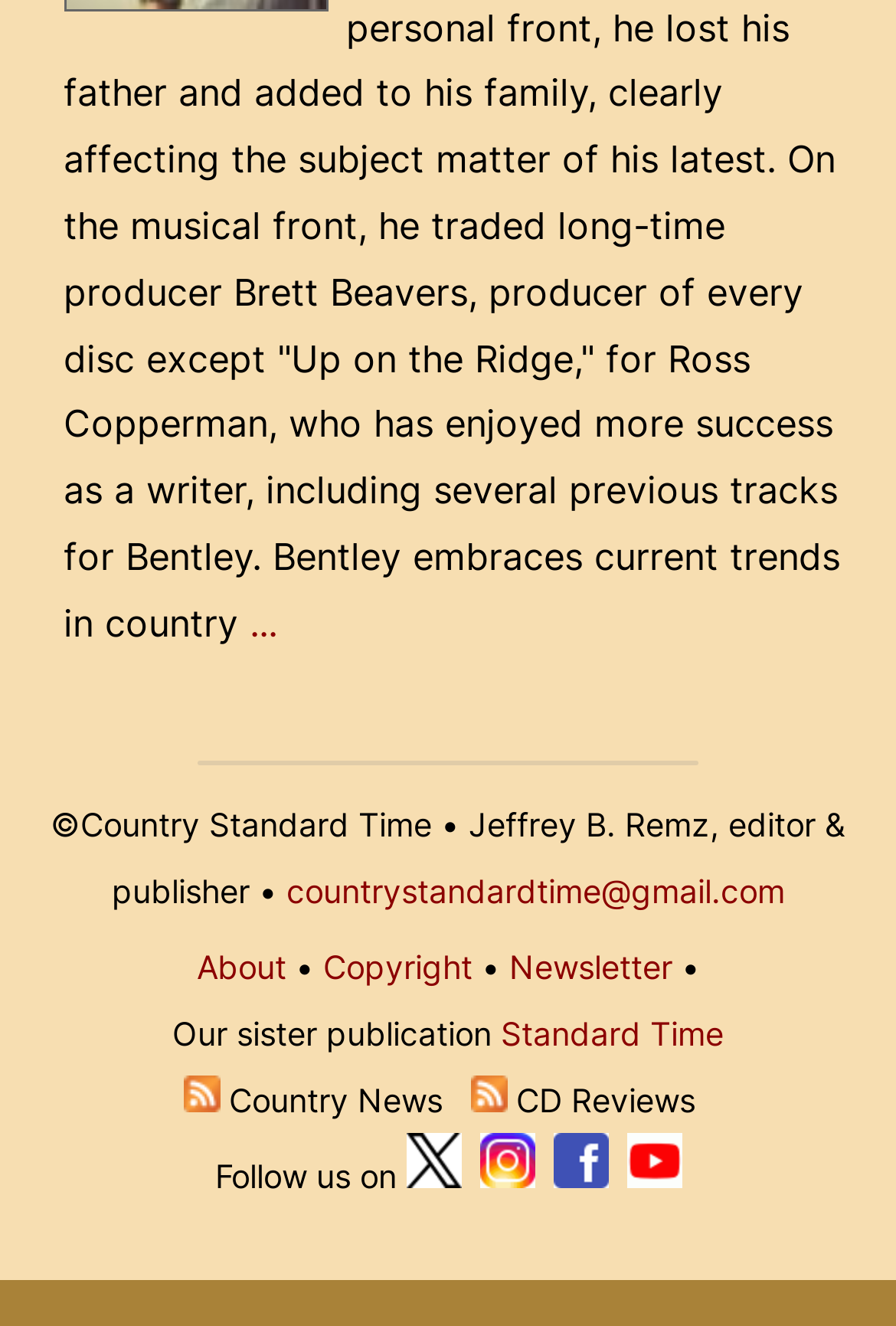Please find the bounding box coordinates for the clickable element needed to perform this instruction: "View Country Music CD Reviews".

[0.524, 0.814, 0.565, 0.843]